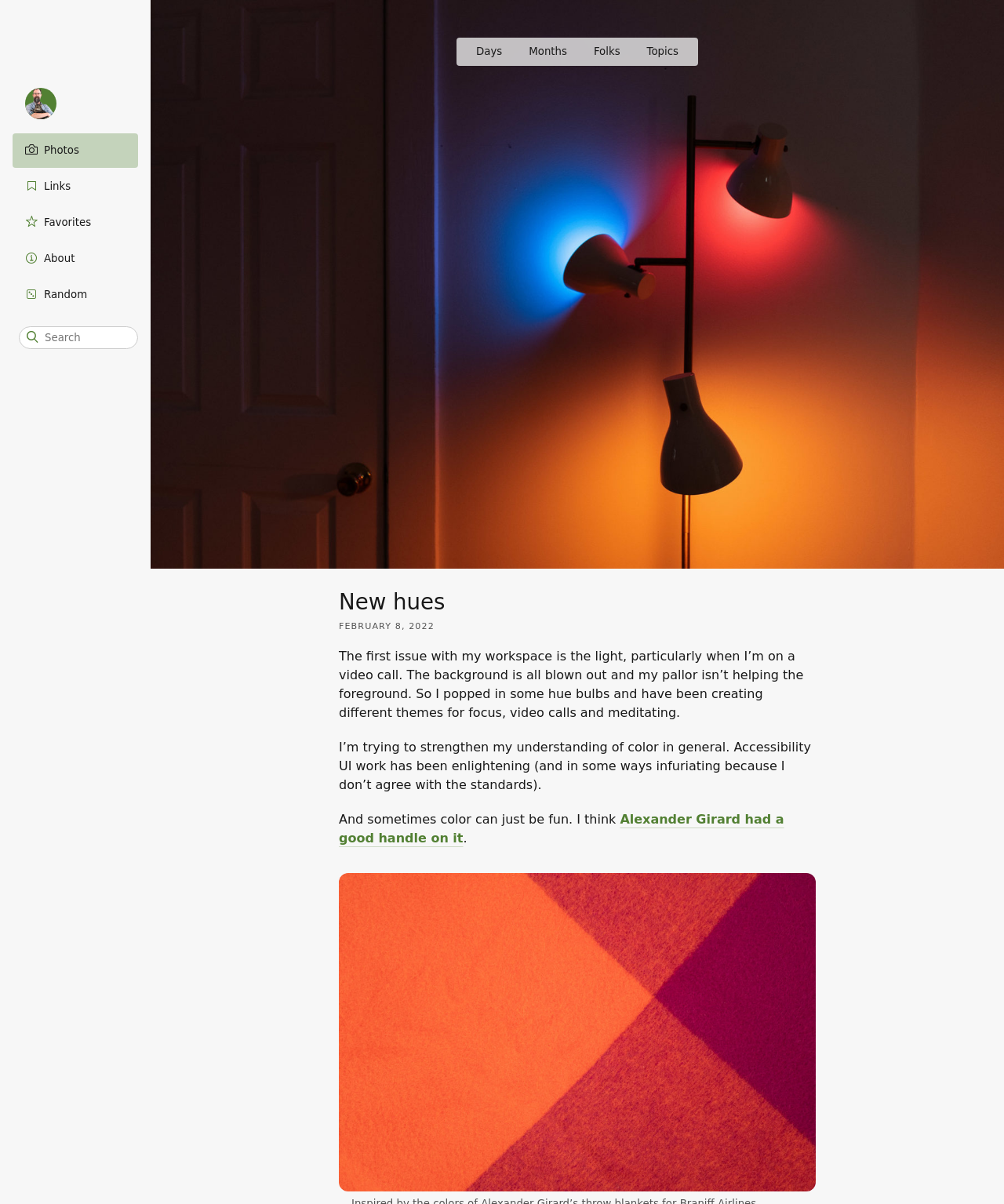Offer a thorough description of the webpage.

The webpage is a personal blog titled "New hues" by Chris Glass. At the top left, there is a link to the author's name, accompanied by a small image of Chris Glass. Below this, a navigation menu is situated, containing links to "Photos", "Links", "Favorites", "About", and "Random". 

To the right of the navigation menu, a search bar is located, with a submit button and a label "SEARCH FOR:". Above the search bar, there are links to "Days", "Months", "Folks", and "Topics". 

The main content of the webpage is an article about the author's experience with lighting in their workspace, particularly during video calls. The article is accompanied by an image of a floor lamp with three bulbs of different hues. The text describes the author's efforts to improve the lighting and their interest in understanding color, including its accessibility aspects. 

The article is divided into paragraphs, with the first paragraph discussing the lighting issue, and the subsequent paragraphs exploring the author's thoughts on color and its applications. There is also a link to Alexander Girard, a designer known for his work with color, accompanied by an image of a composition of bright orange, blood orange, and deep magenta wool.